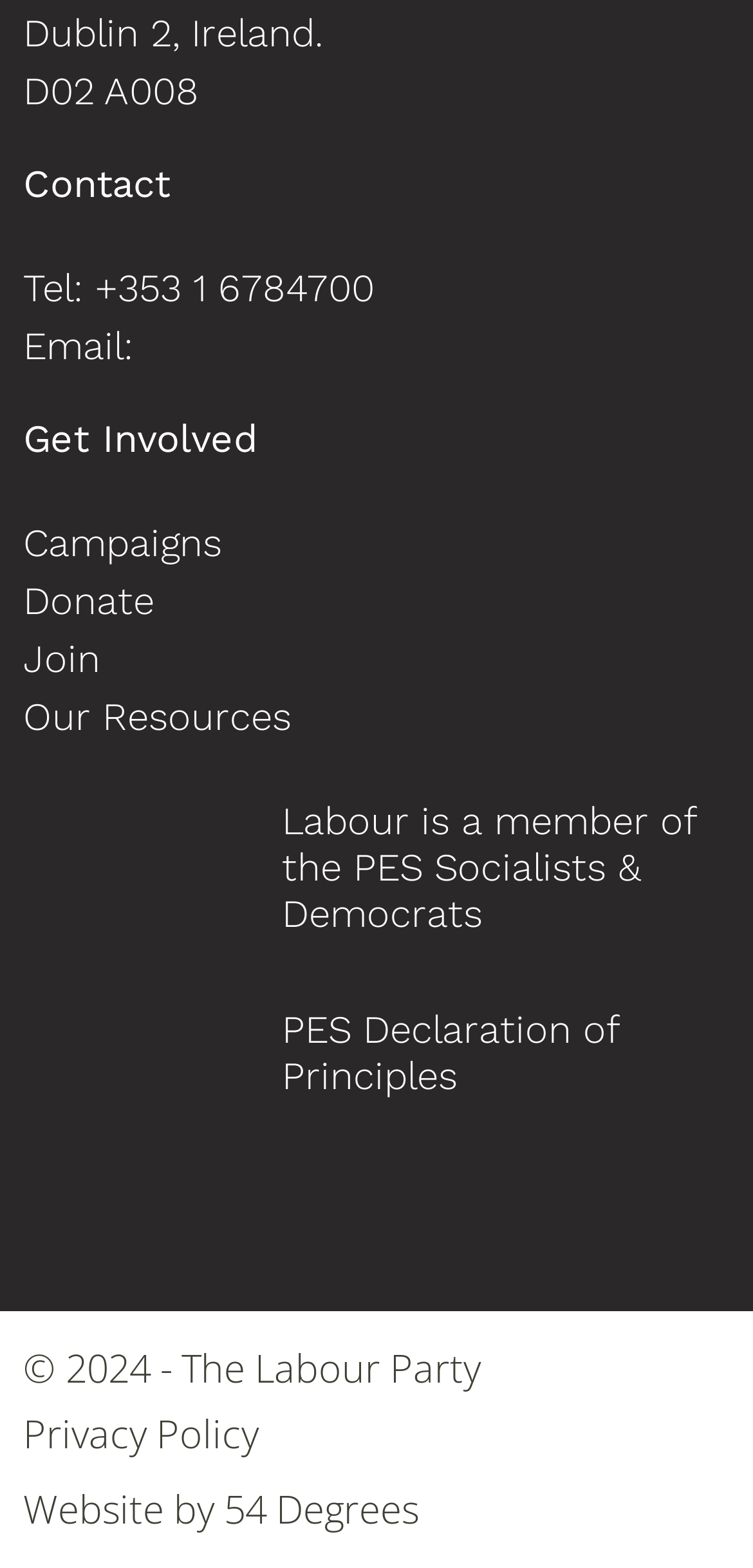Identify the bounding box coordinates of the clickable region required to complete the instruction: "click the close dialog button". The coordinates should be given as four float numbers within the range of 0 and 1, i.e., [left, top, right, bottom].

None